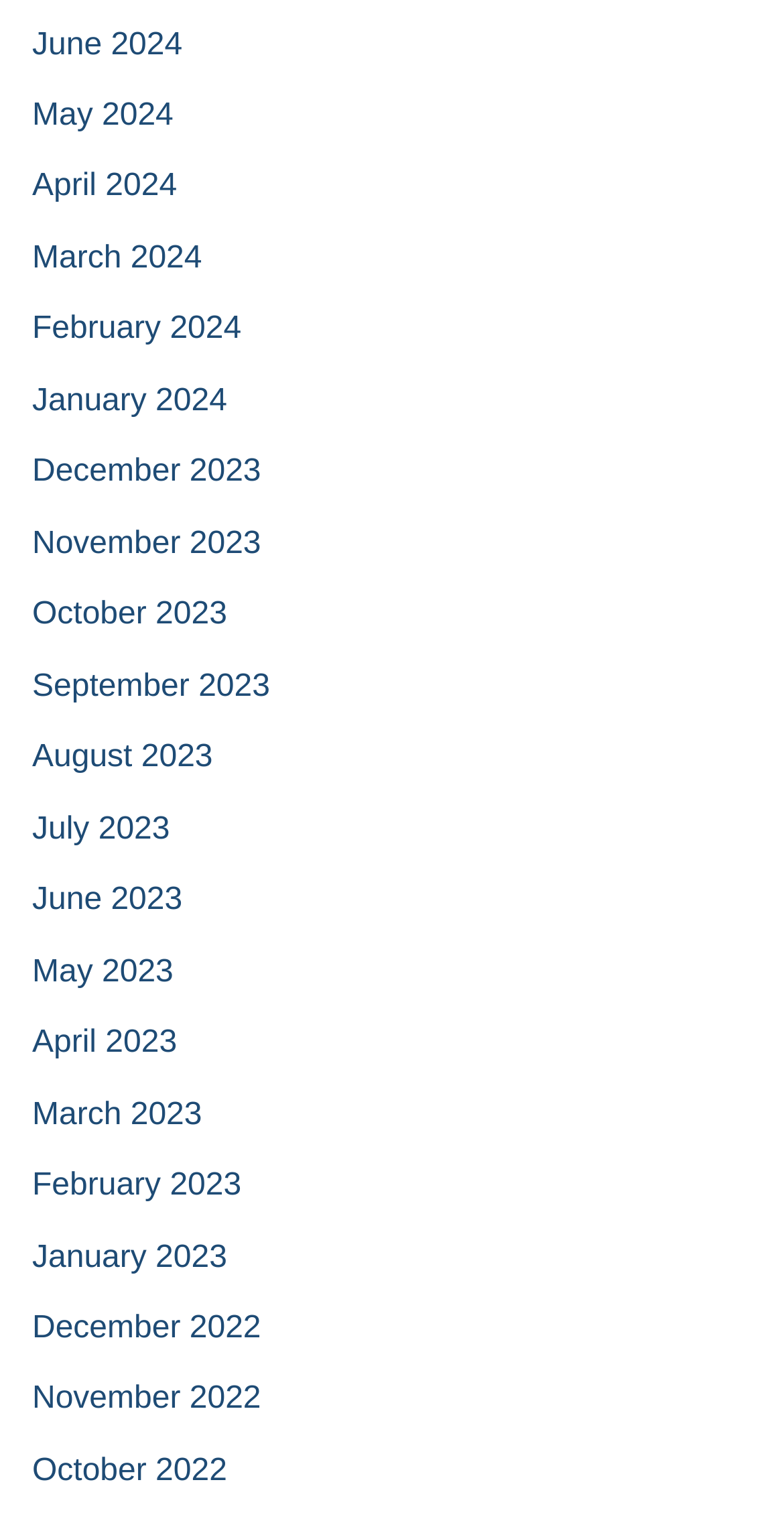Identify the bounding box coordinates of the area you need to click to perform the following instruction: "view June 2024".

[0.041, 0.018, 0.233, 0.04]